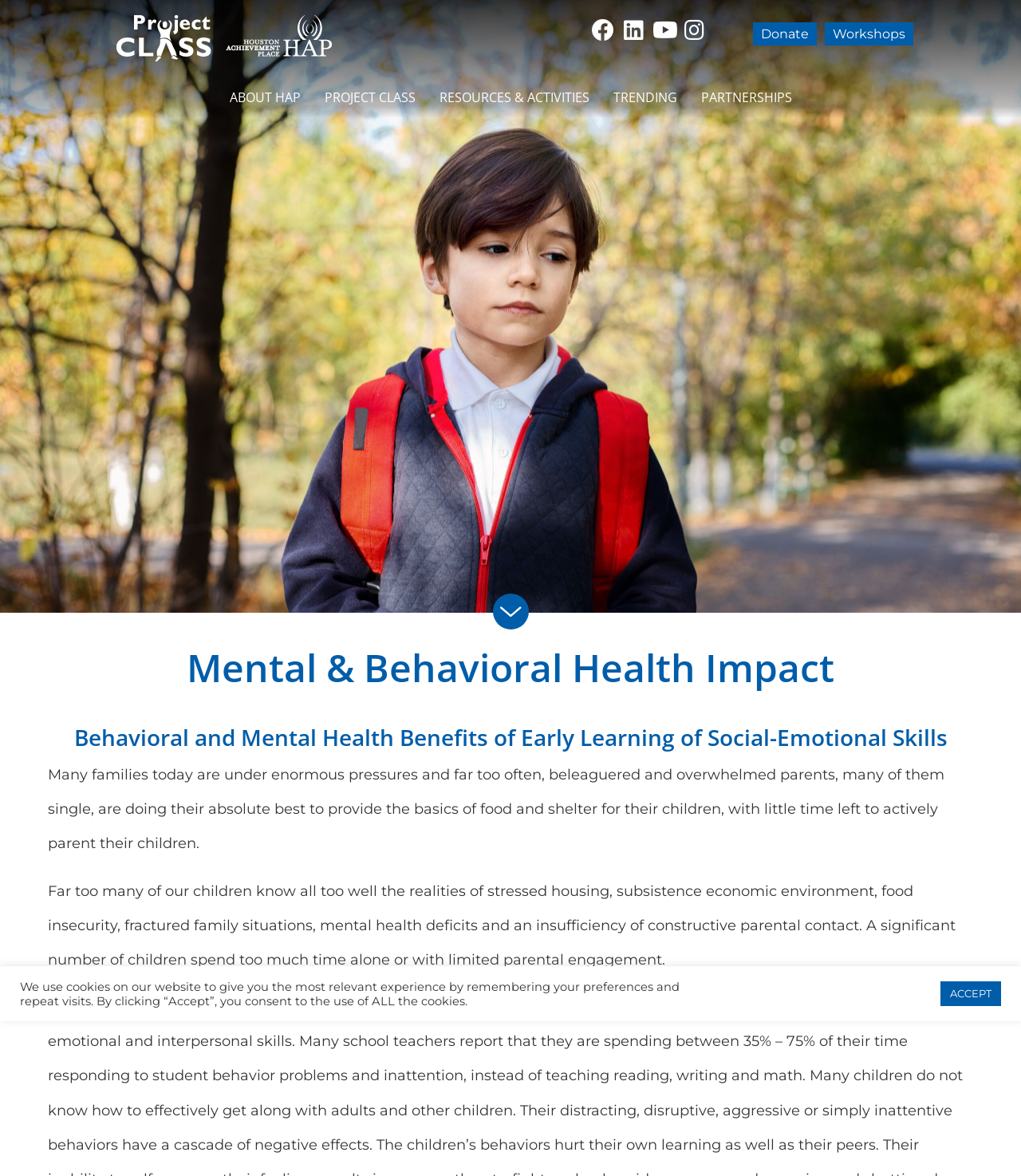Based on the element description, predict the bounding box coordinates (top-left x, top-left y, bottom-right x, bottom-right y) for the UI element in the screenshot: Project CLASS

[0.306, 0.065, 0.418, 0.101]